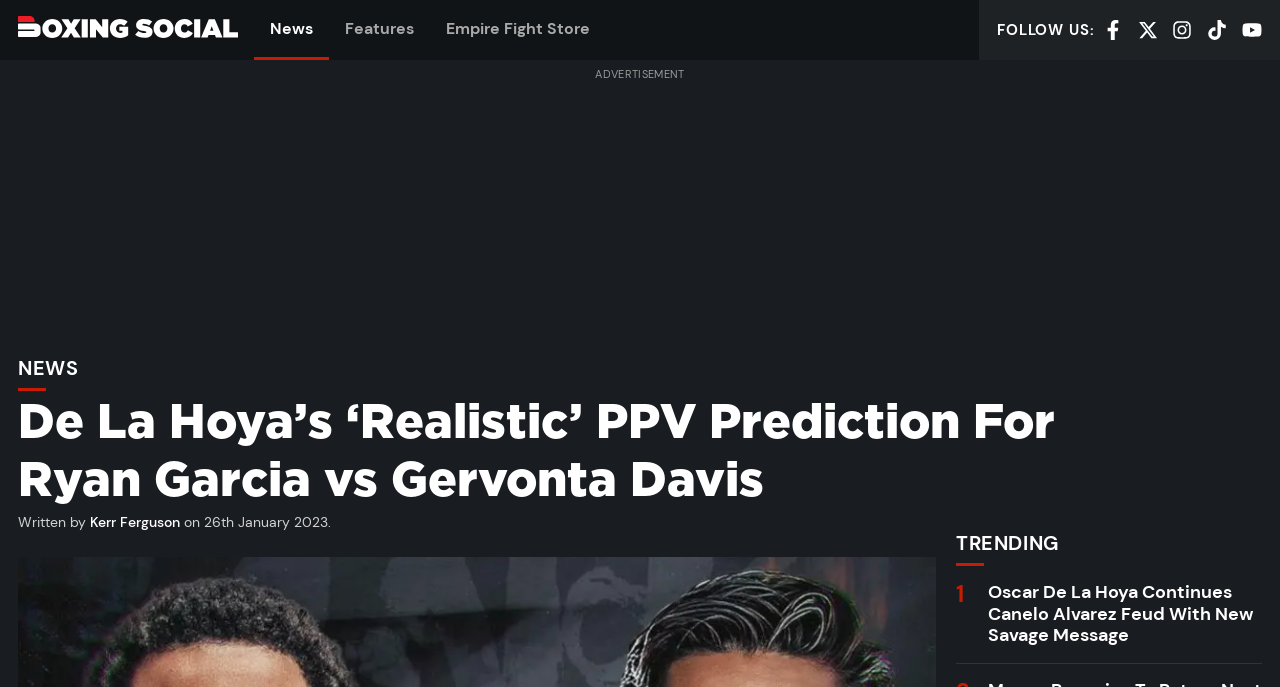Pinpoint the bounding box coordinates of the area that must be clicked to complete this instruction: "Read Oscar De La Hoya Continues Canelo Alvarez Feud With New Savage Message article".

[0.771, 0.845, 0.979, 0.942]